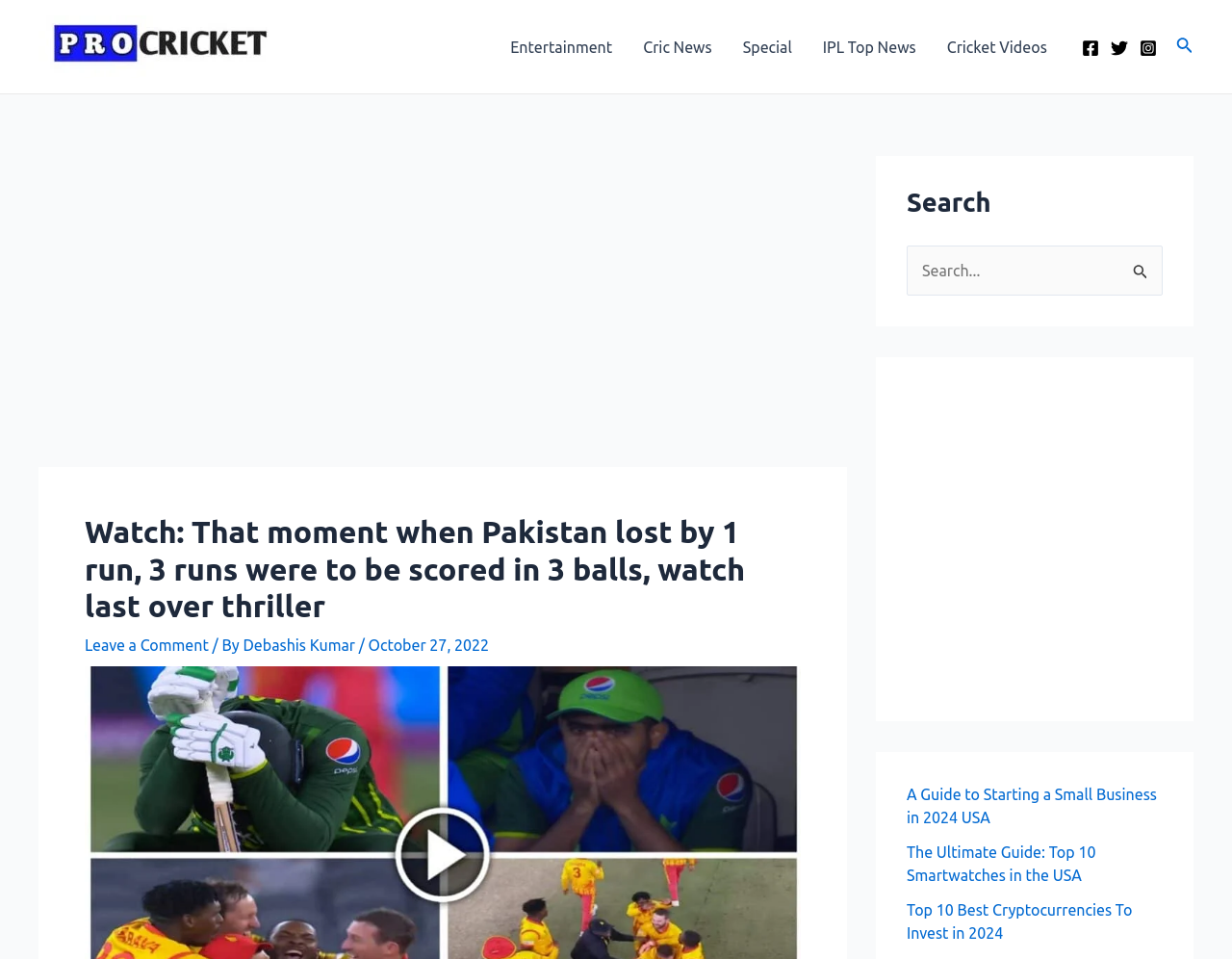Locate the bounding box of the UI element with the following description: "steel buildings in Florida".

None